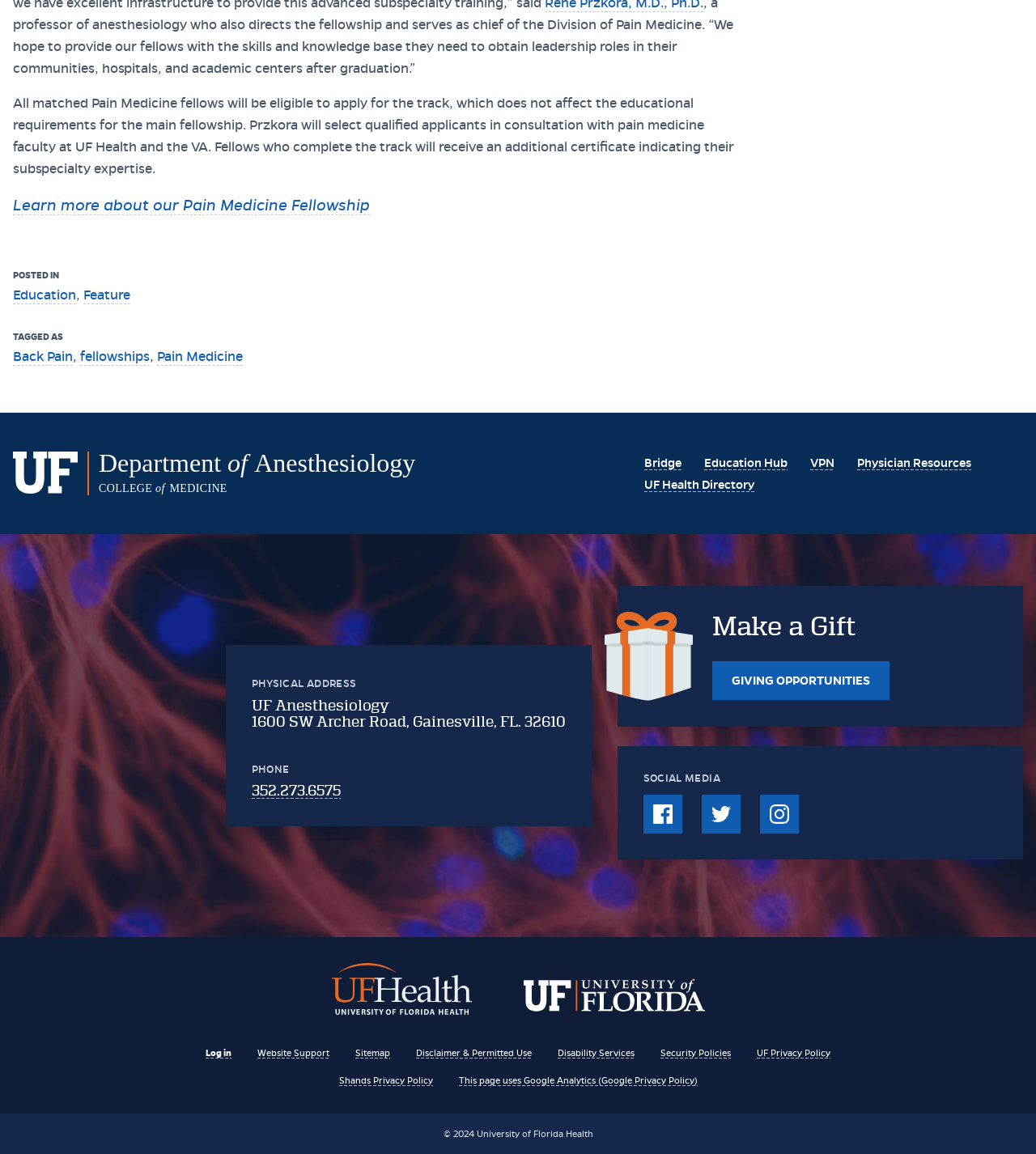Determine the bounding box coordinates of the region to click in order to accomplish the following instruction: "Log in". Provide the coordinates as four float numbers between 0 and 1, specifically [left, top, right, bottom].

[0.198, 0.907, 0.223, 0.917]